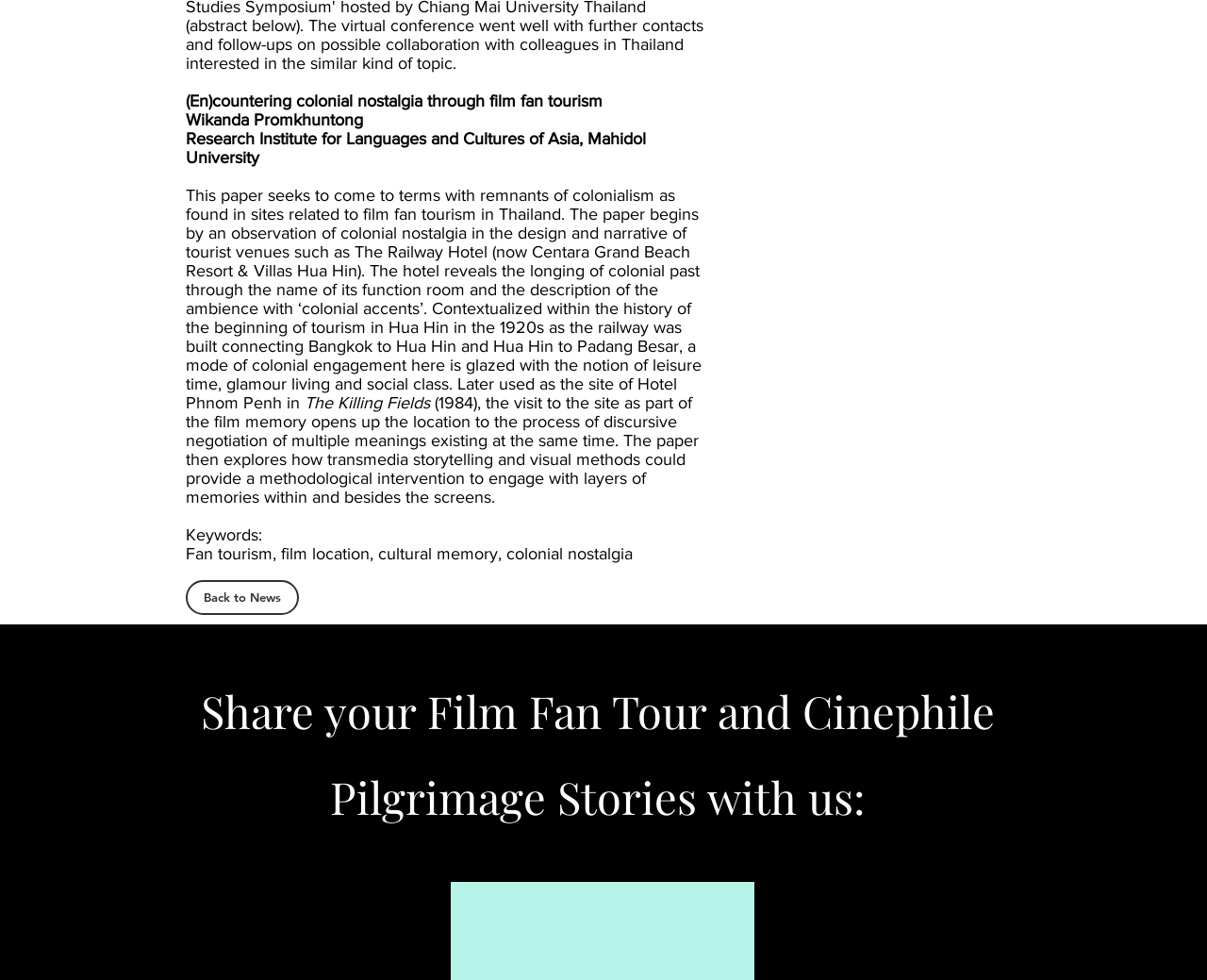What is the author's affiliation?
Identify the answer in the screenshot and reply with a single word or phrase.

Mahidol University